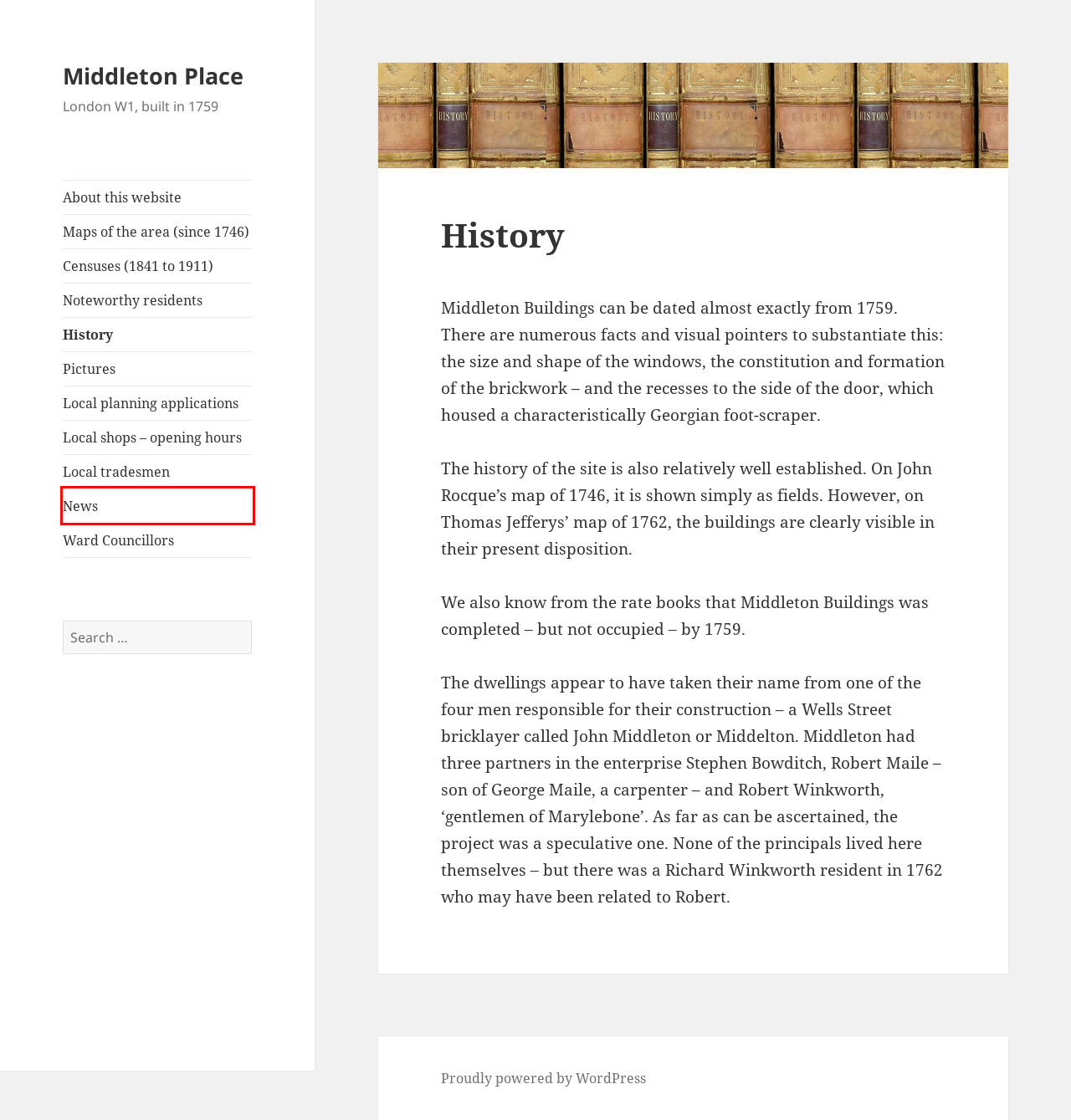You are looking at a webpage screenshot with a red bounding box around an element. Pick the description that best matches the new webpage after interacting with the element in the red bounding box. The possible descriptions are:
A. Middleton Place – London W1, built in 1759
B. Noteworthy residents – Middleton Place
C. Local shops – opening hours – Middleton Place
D. Blog Tool, Publishing Platform, and CMS – WordPress.org
E. Local tradesmen – Middleton Place
F. Censuses – Middleton Place
G. Ward Councillors – Middleton Place
H. News – Middleton Place

H